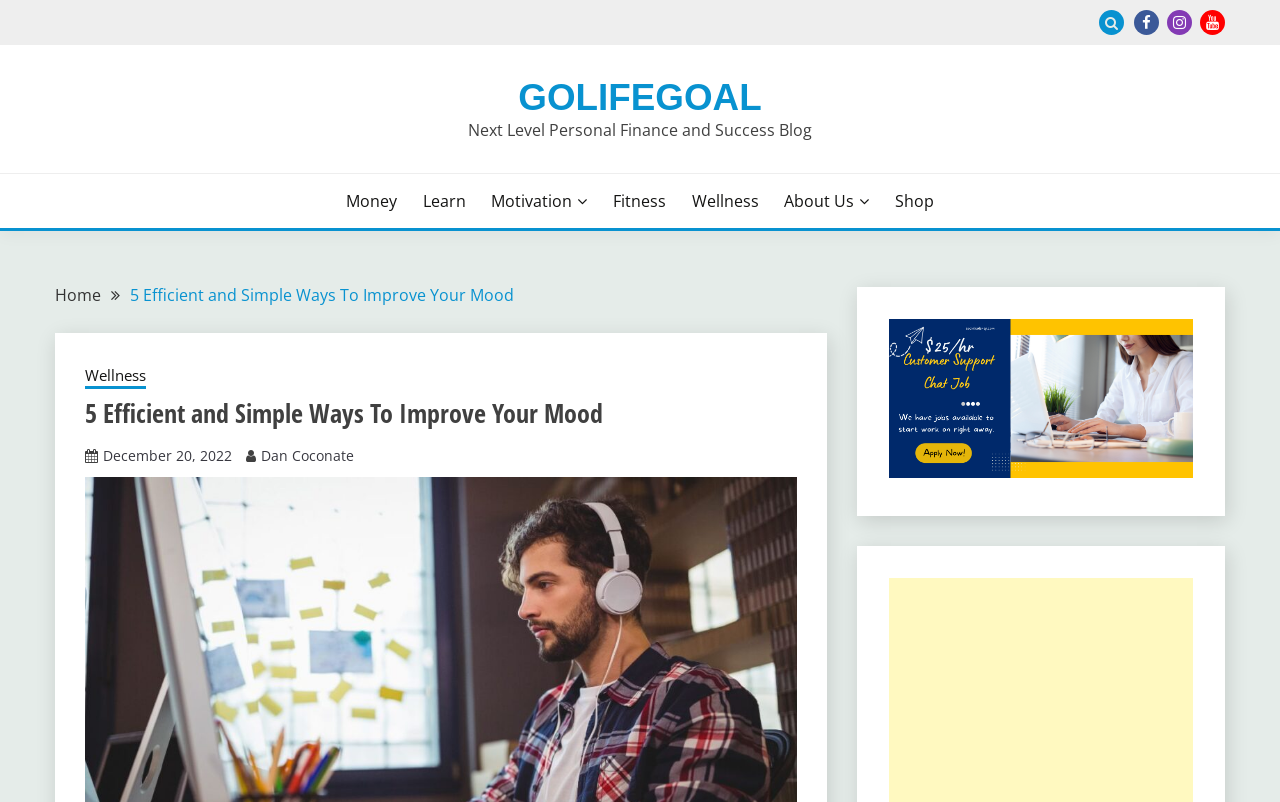Identify the title of the webpage and provide its text content.

5 Efficient and Simple Ways To Improve Your Mood